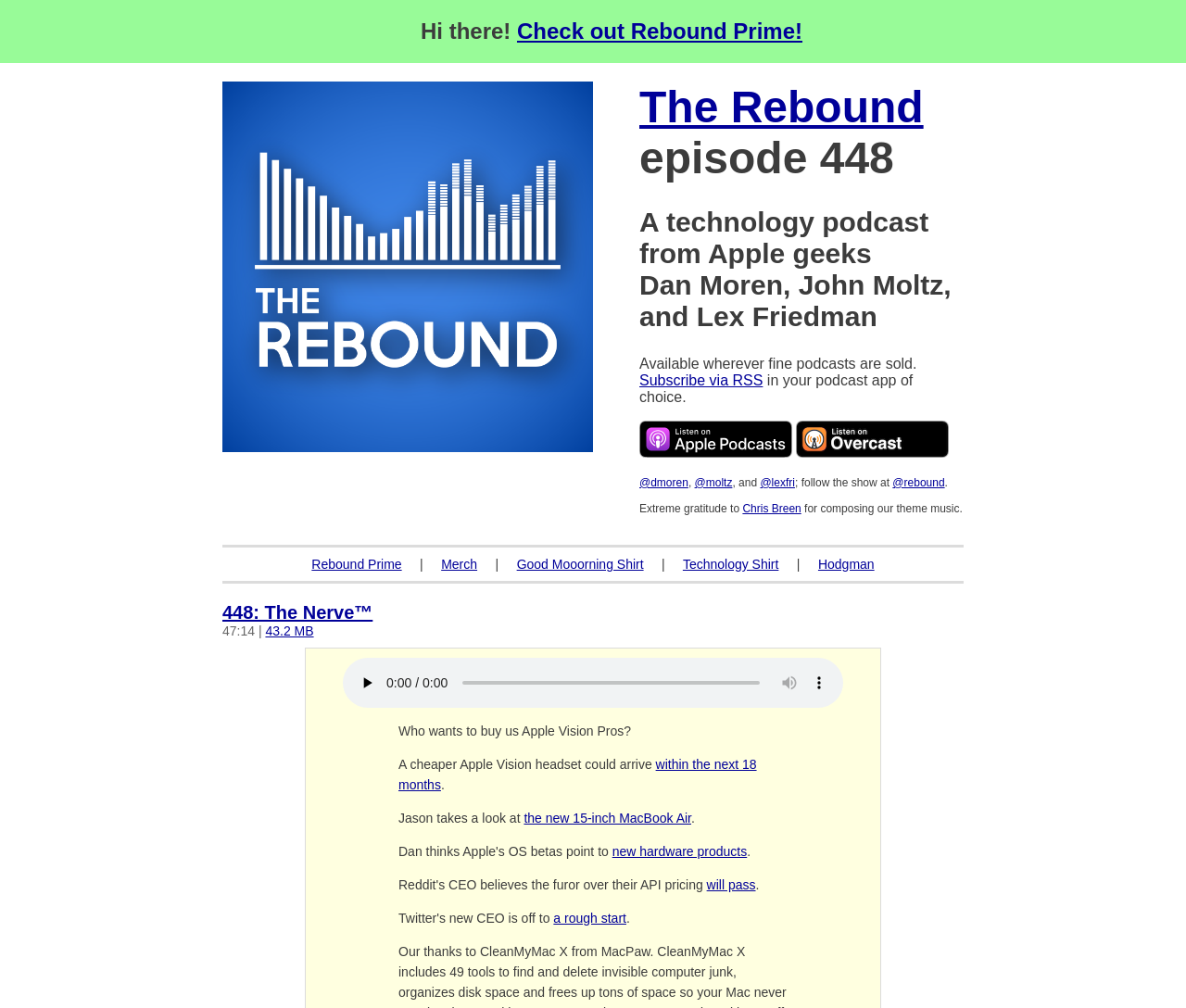How many links are there to listen to the podcast?
Based on the image, give a one-word or short phrase answer.

3